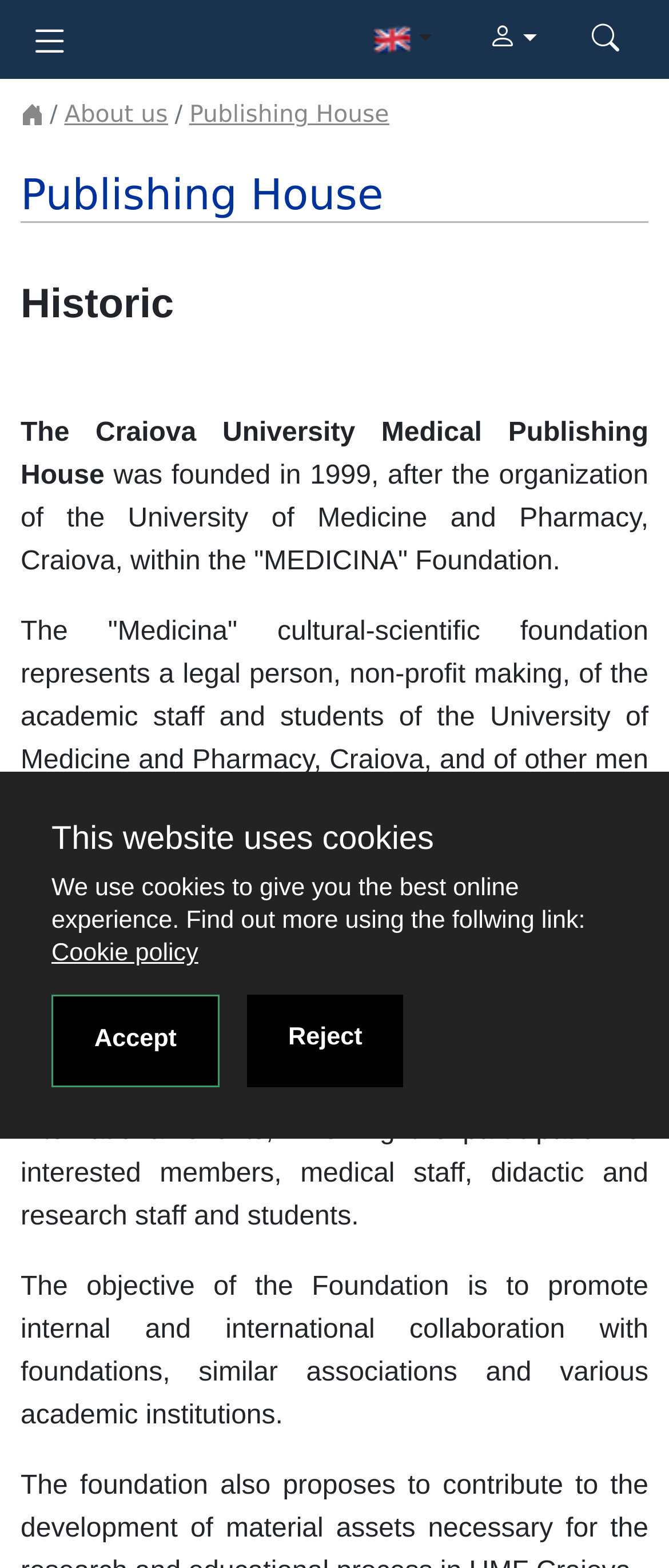What is the objective of the University Medical Publishing House?
Please use the visual content to give a single word or phrase answer.

To contribute to education and research